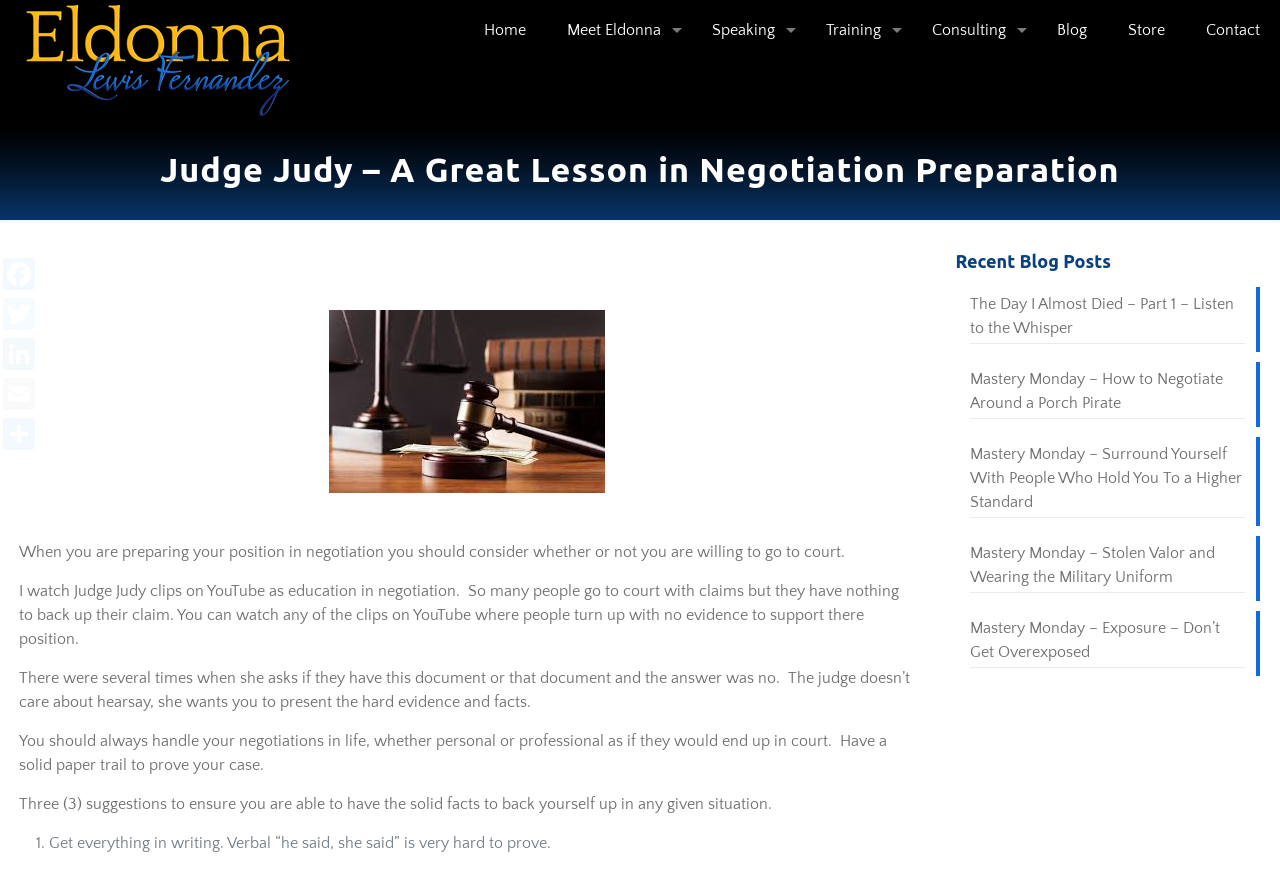Please identify the bounding box coordinates of the element on the webpage that should be clicked to follow this instruction: "Click on the 'Home' link". The bounding box coordinates should be given as four float numbers between 0 and 1, formatted as [left, top, right, bottom].

[0.362, 0.0, 0.427, 0.069]